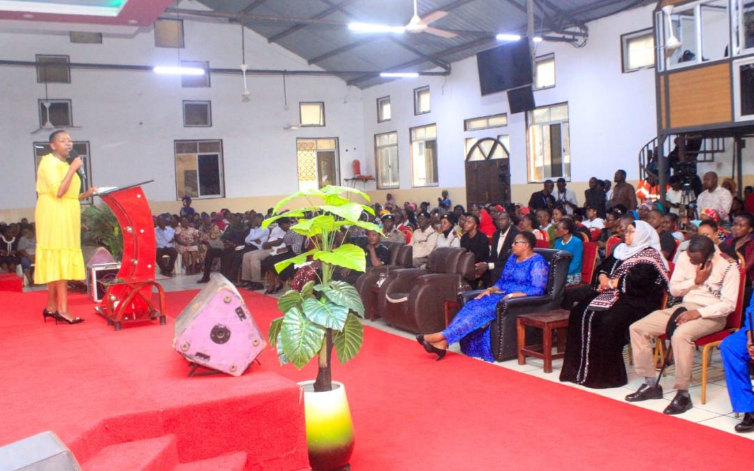What is the purpose of the event?
Please provide a comprehensive answer based on the information in the image.

The caption states that the speaker is highlighting themes of empowerment and community collaboration, indicating that the event is focused on these goals.